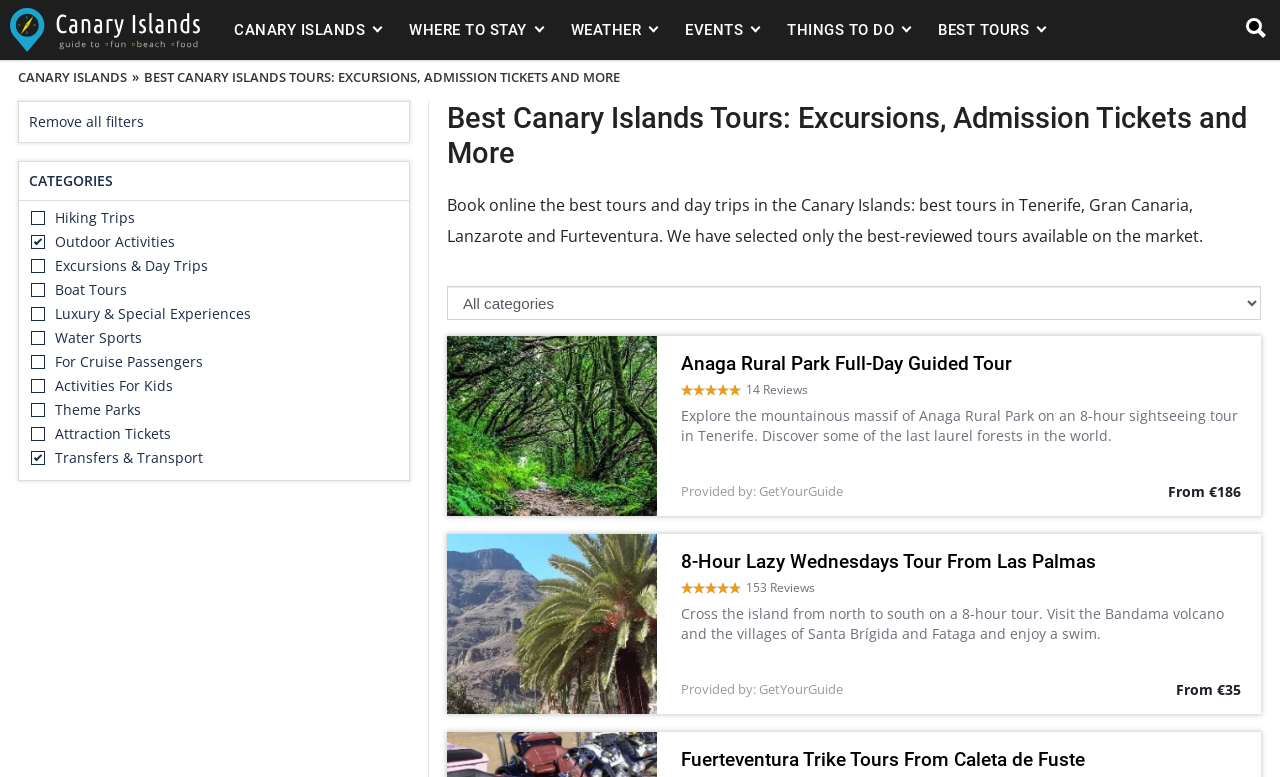Based on the provided description, "What are you looking for?", find the bounding box of the corresponding UI element in the screenshot.

[0.961, 0.0, 1.0, 0.077]